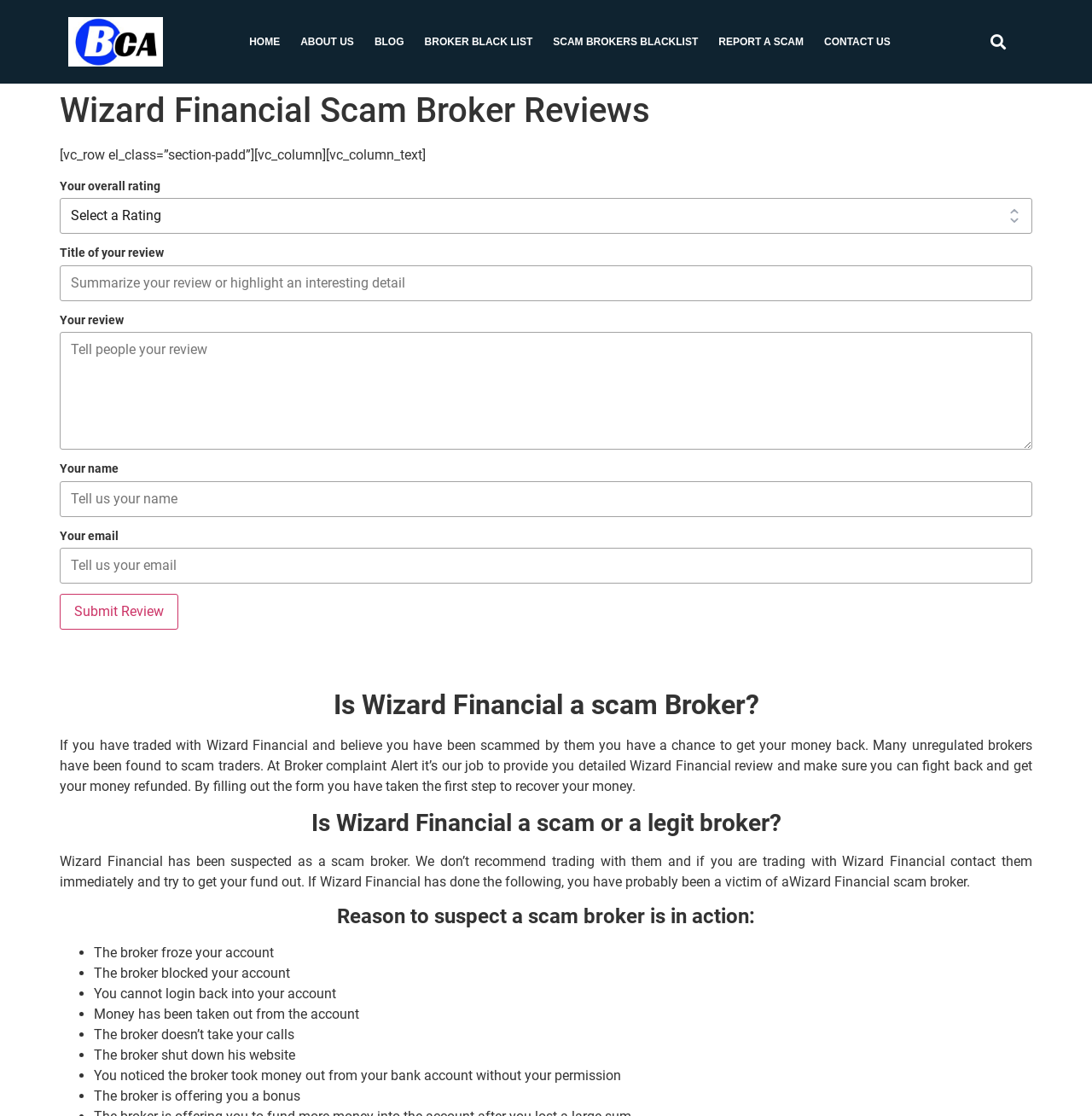Using the format (top-left x, top-left y, bottom-right x, bottom-right y), and given the element description, identify the bounding box coordinates within the screenshot: Blog & Projects

None